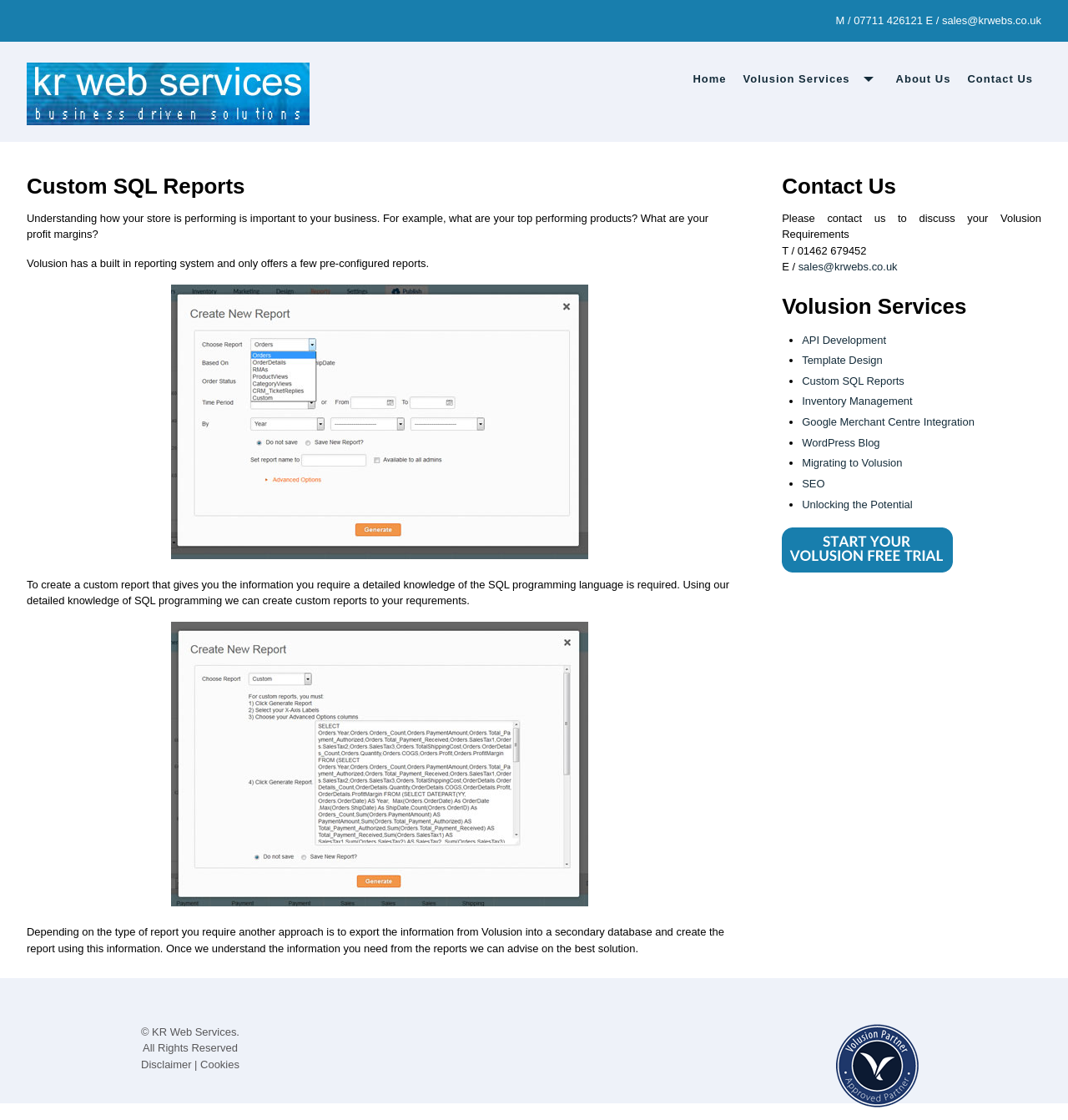Identify the bounding box coordinates of the region that should be clicked to execute the following instruction: "Get in touch with us".

[0.732, 0.189, 0.975, 0.215]